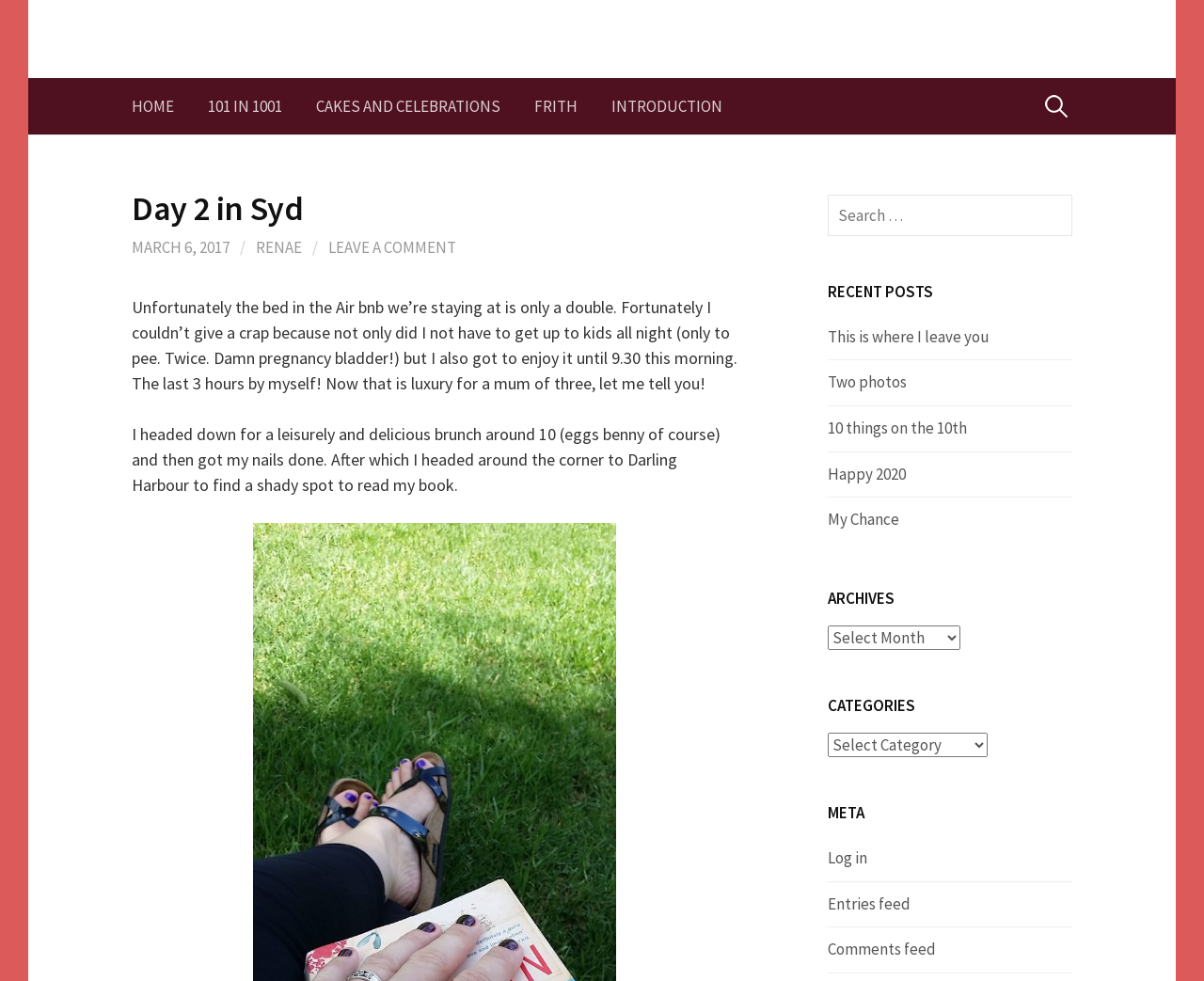What is the author's name?
Analyze the image and provide a thorough answer to the question.

The author's name is mentioned in the link 'RENAE' which is located below the heading 'Day 2 in Syd'.